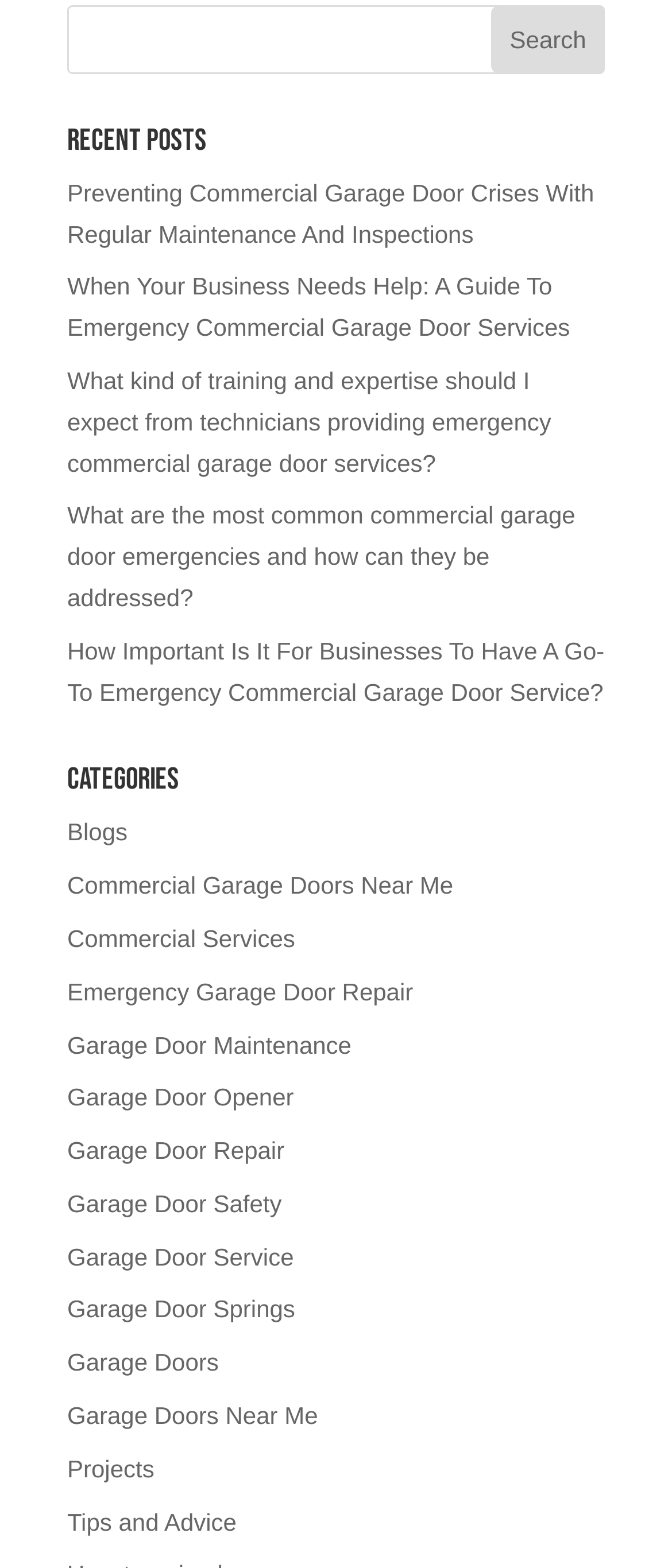Provide the bounding box coordinates for the UI element that is described as: "Garage Door Opener".

[0.1, 0.691, 0.437, 0.709]